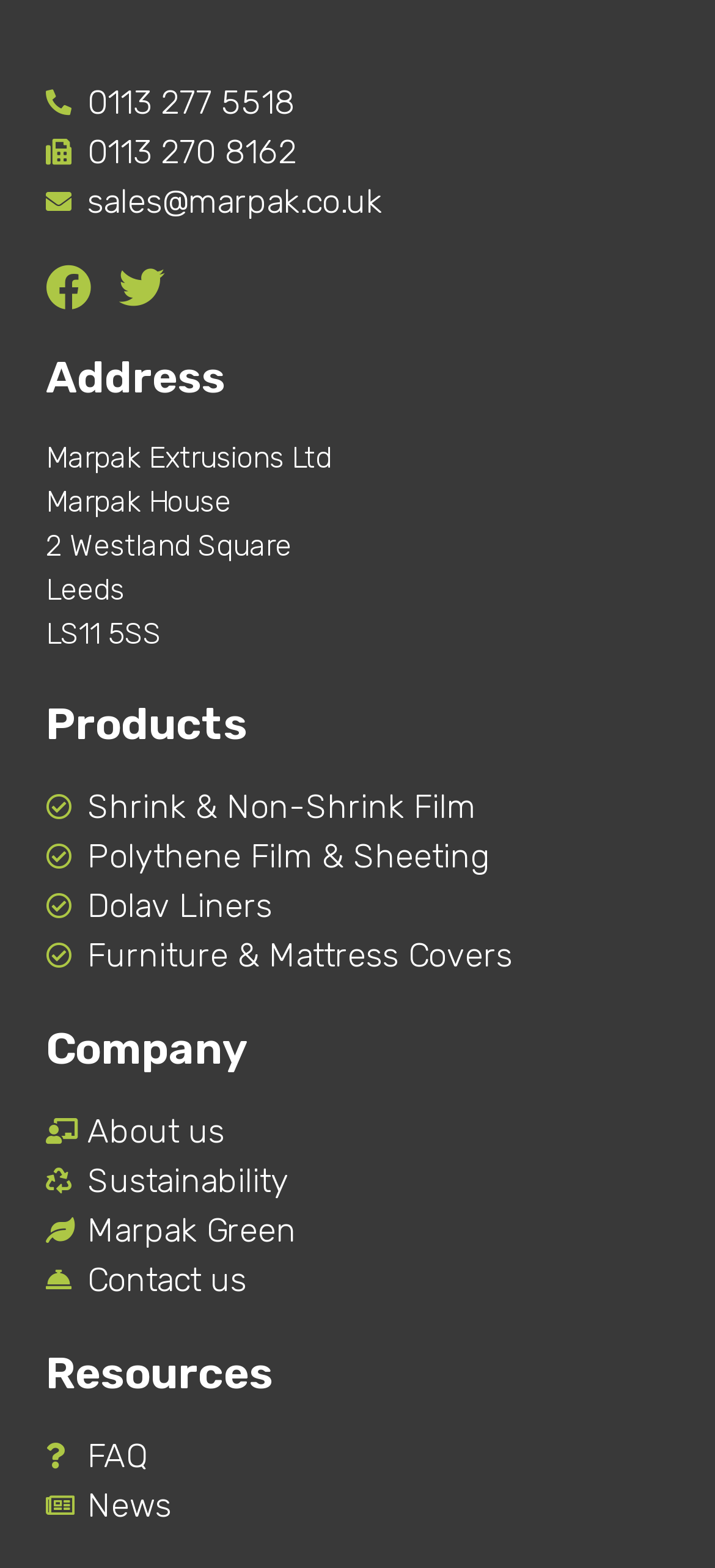Please identify the coordinates of the bounding box for the clickable region that will accomplish this instruction: "Visit FAQ page".

[0.064, 0.913, 1.0, 0.945]